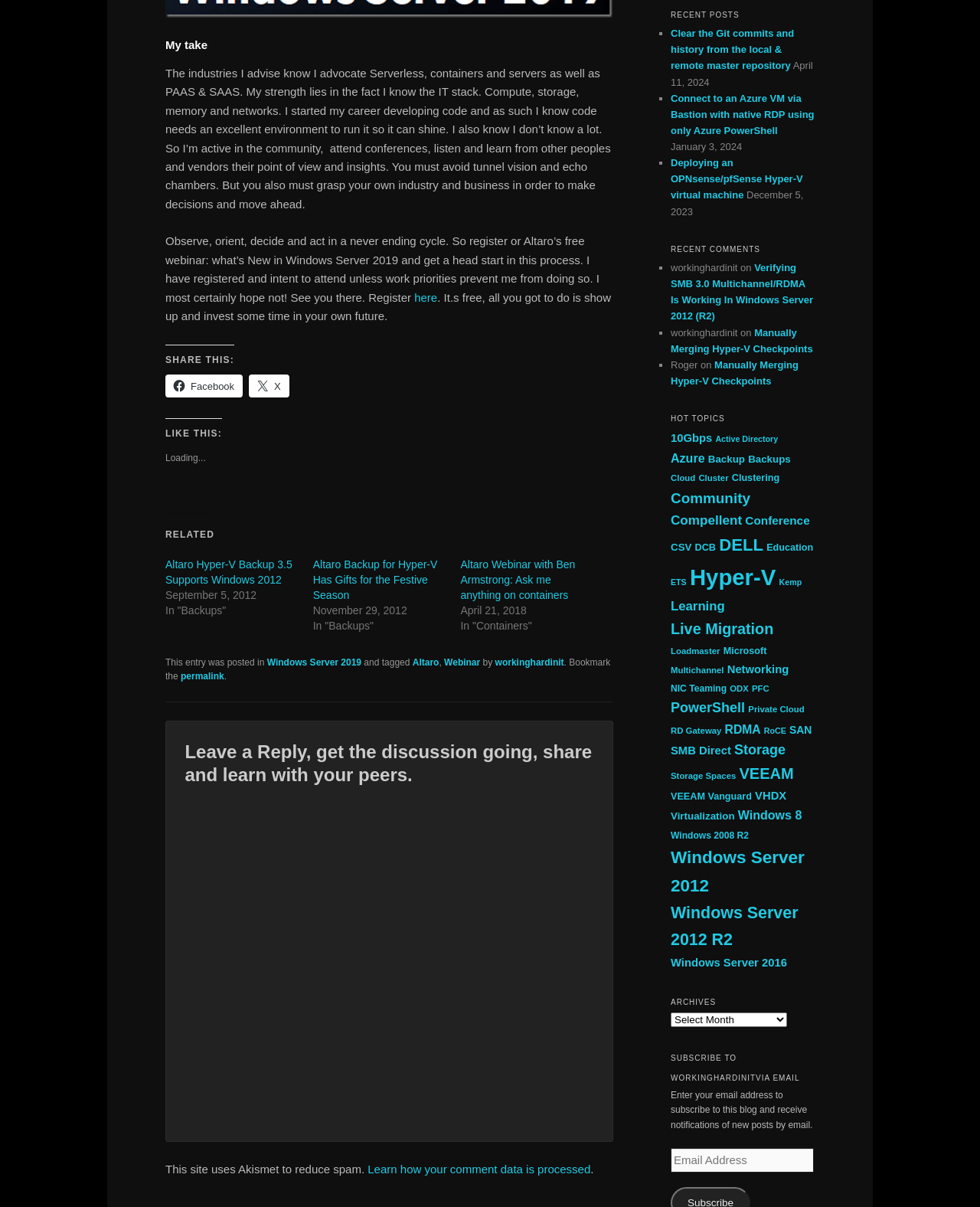Highlight the bounding box coordinates of the region I should click on to meet the following instruction: "Register for Altaro's free webinar".

[0.169, 0.241, 0.446, 0.252]